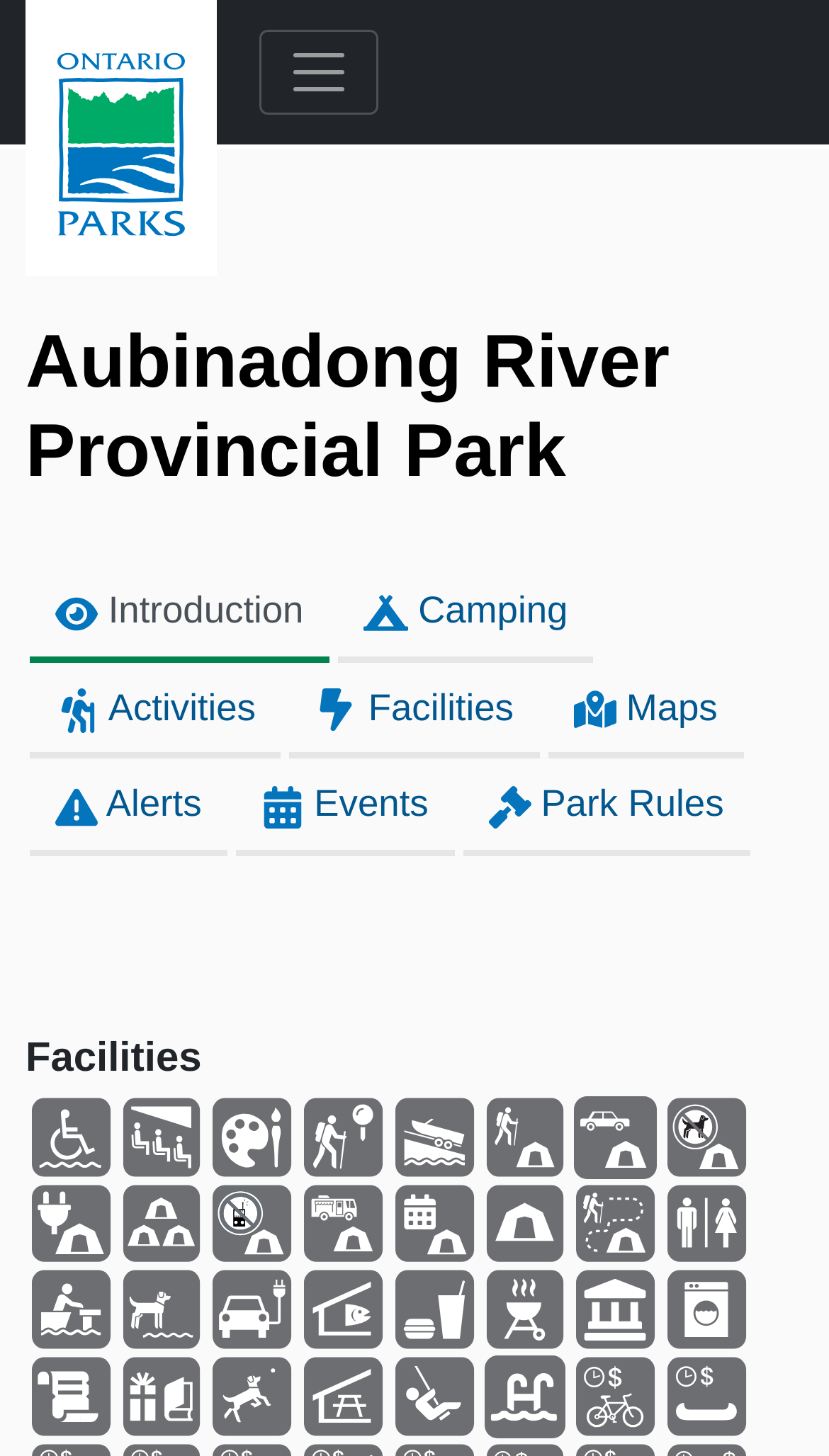What type of facilities are listed on the webpage?
Please answer the question with as much detail as possible using the screenshot.

The webpage lists various facilities such as campsites, comfort stations, docks, and more. These facilities are listed as images with descriptions.